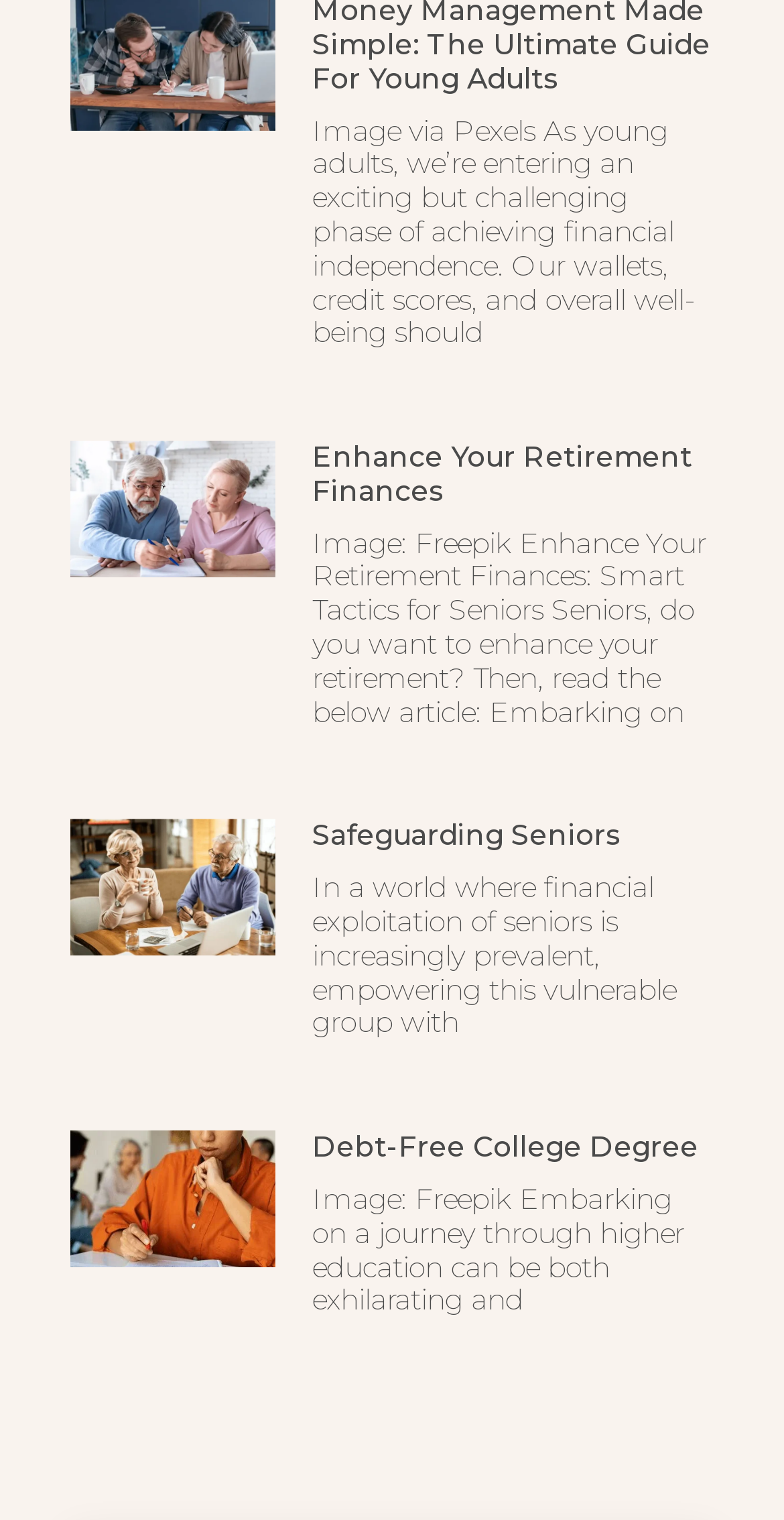What is the theme of the image in the second article?
Analyze the screenshot and provide a detailed answer to the question.

The image in the second article is related to safeguarding seniors, as indicated by the link 'Safeguarding Seniors' and the static text 'In a world where financial exploitation of seniors is increasingly prevalent...'.